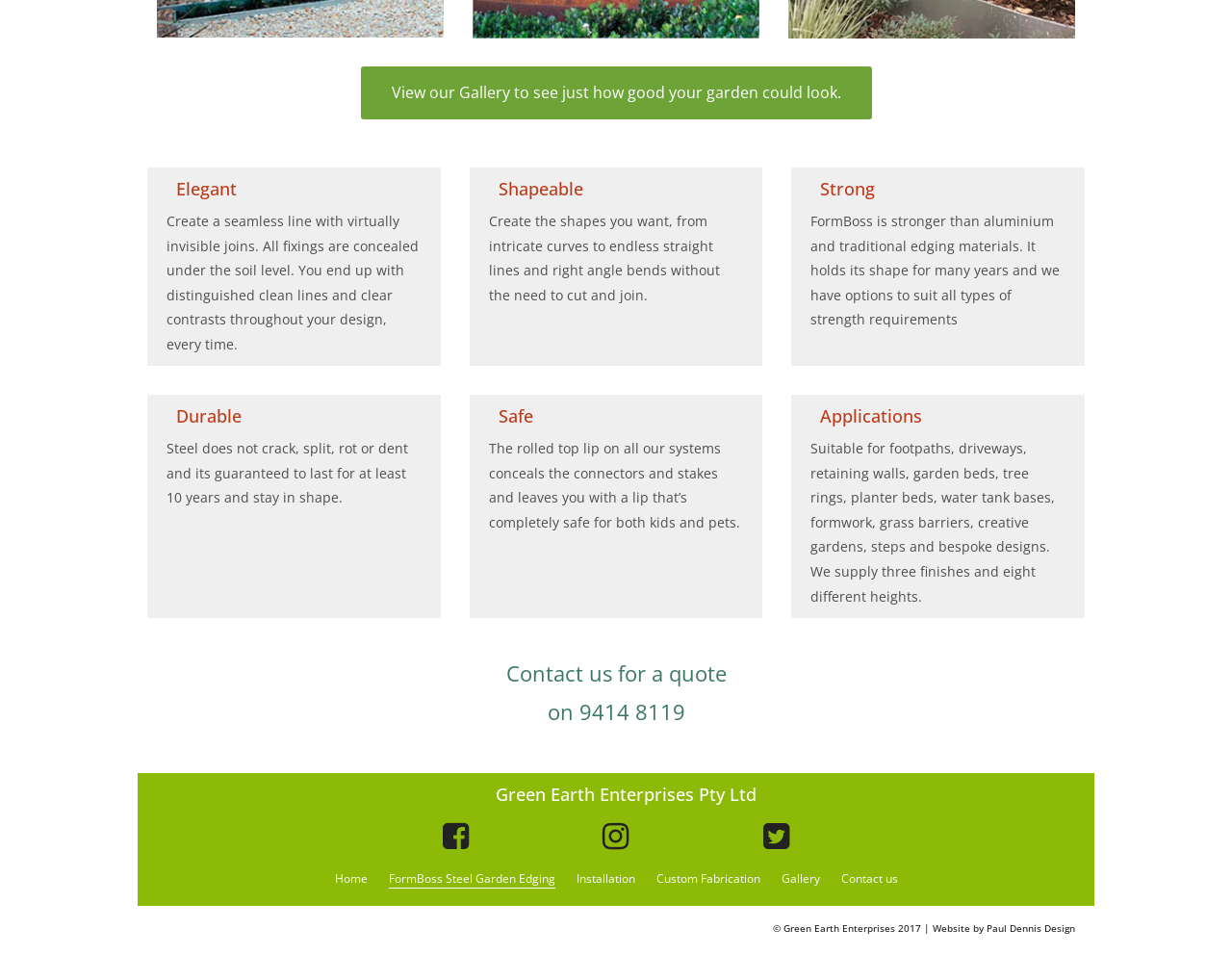What is the minimum guarantee for FormBoss?
Using the image as a reference, give an elaborate response to the question.

According to the StaticText element, 'Steel does not crack, split, rot or dent and its guaranteed to last for at least 10 years and stay in shape.' This implies that FormBoss has a minimum guarantee of 10 years.